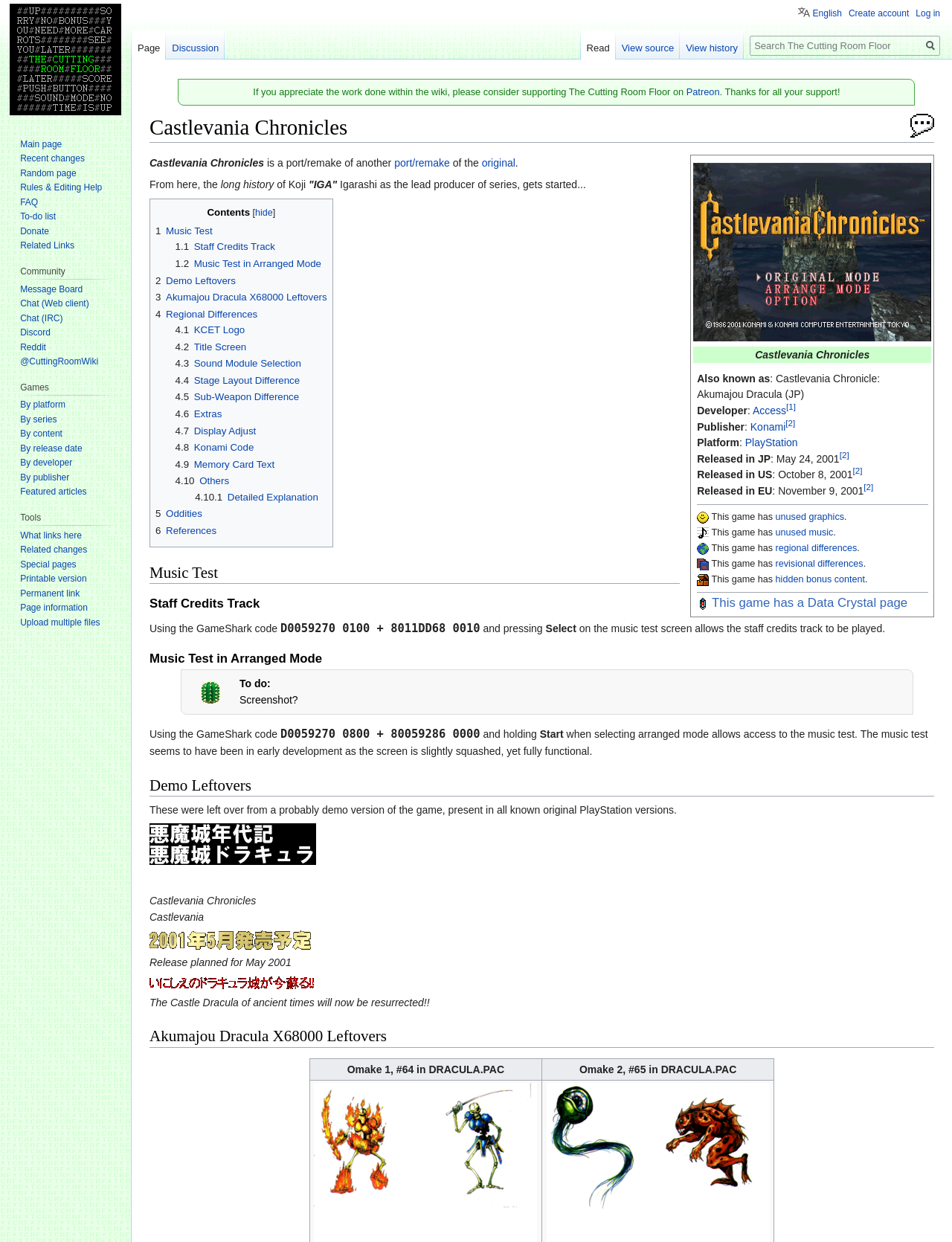Please locate the clickable area by providing the bounding box coordinates to follow this instruction: "Check regional differences".

[0.815, 0.437, 0.9, 0.445]